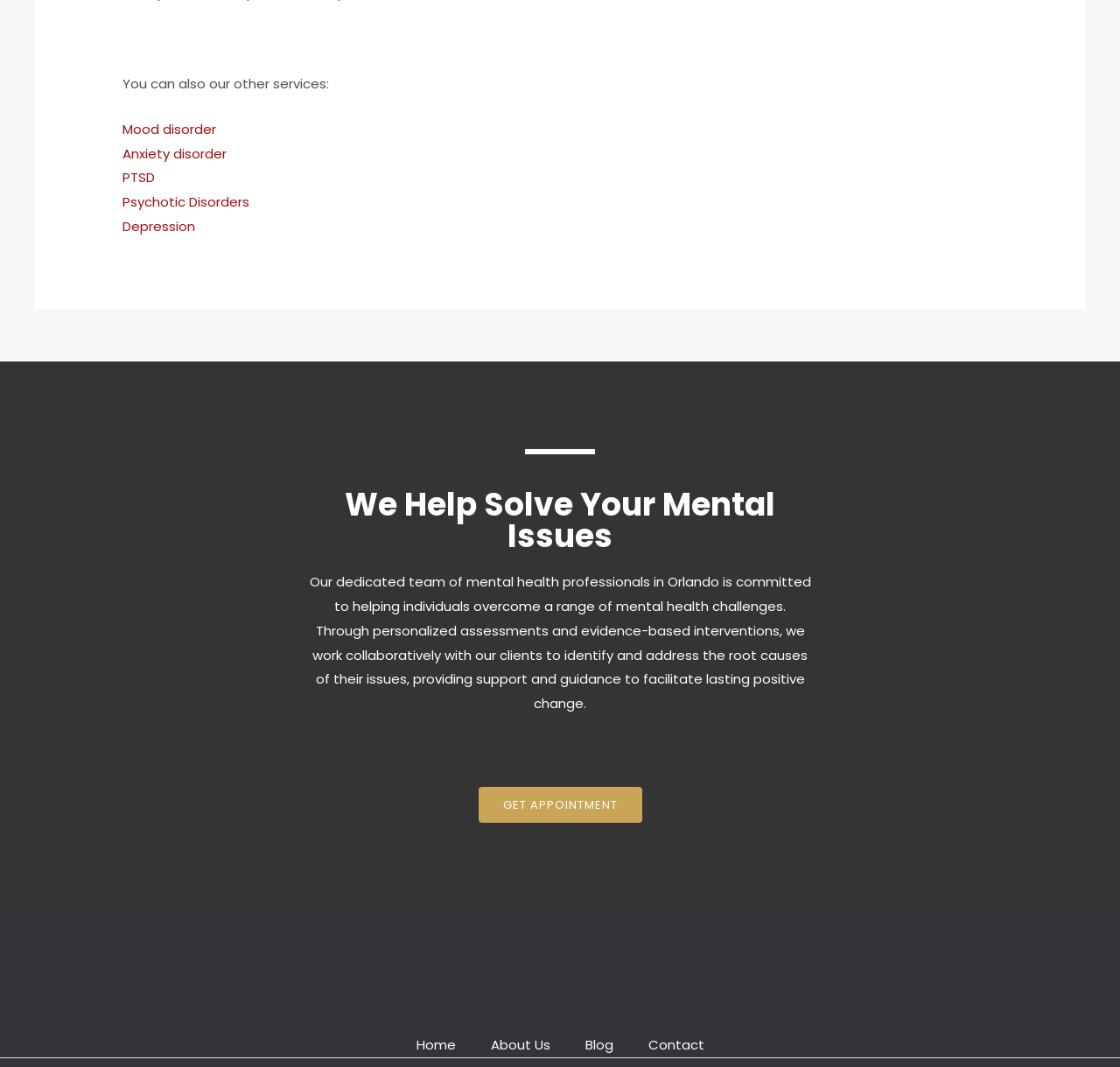What is the purpose of this mental health team?
Can you provide a detailed and comprehensive answer to the question?

The webpage states that the team is committed to helping individuals overcome a range of mental health challenges, which suggests that their purpose is to provide support and guidance to facilitate lasting positive change.